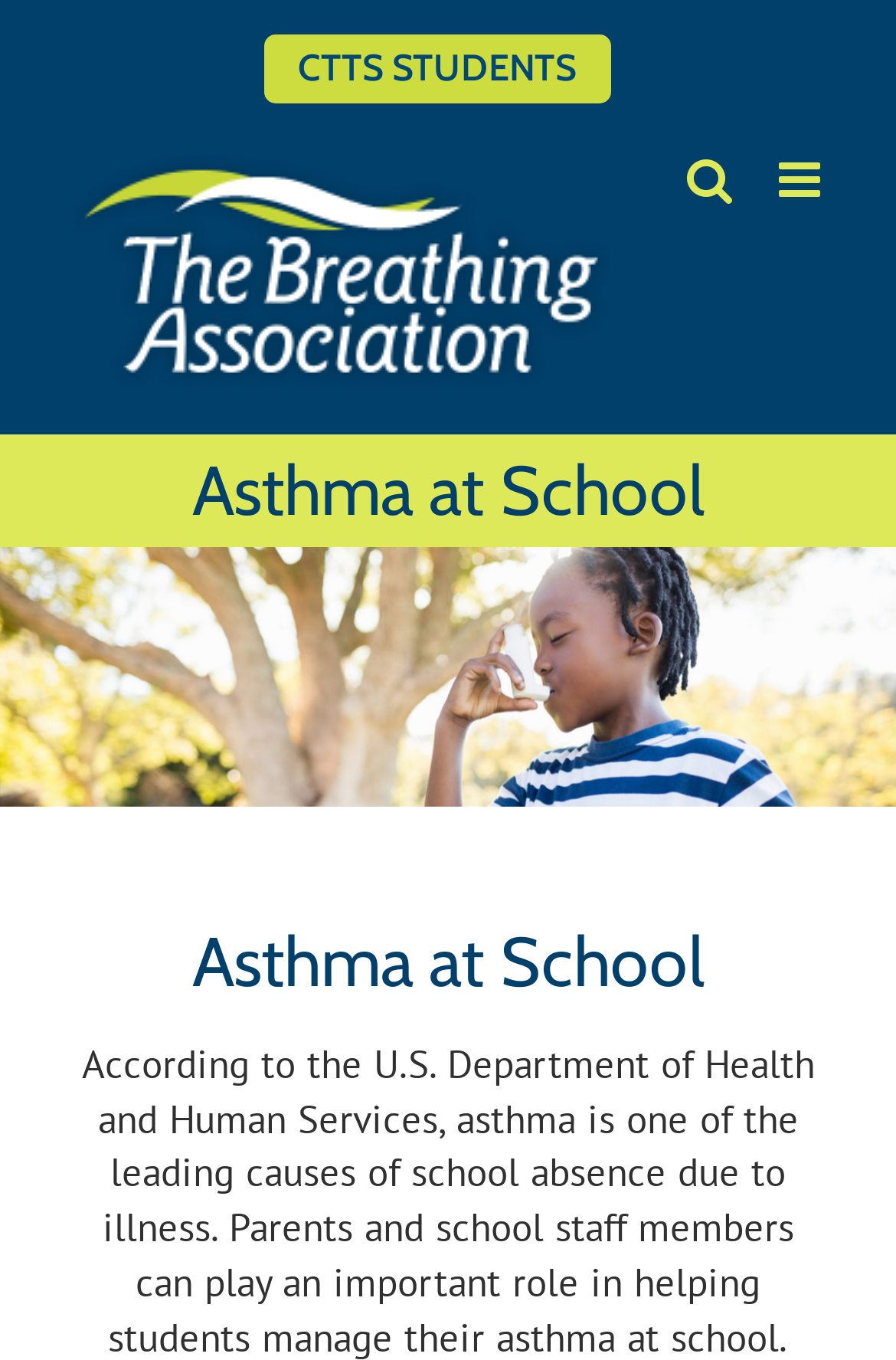Provide a short answer to the following question with just one word or phrase: What is the logo of this website?

The Breathing Association Logo